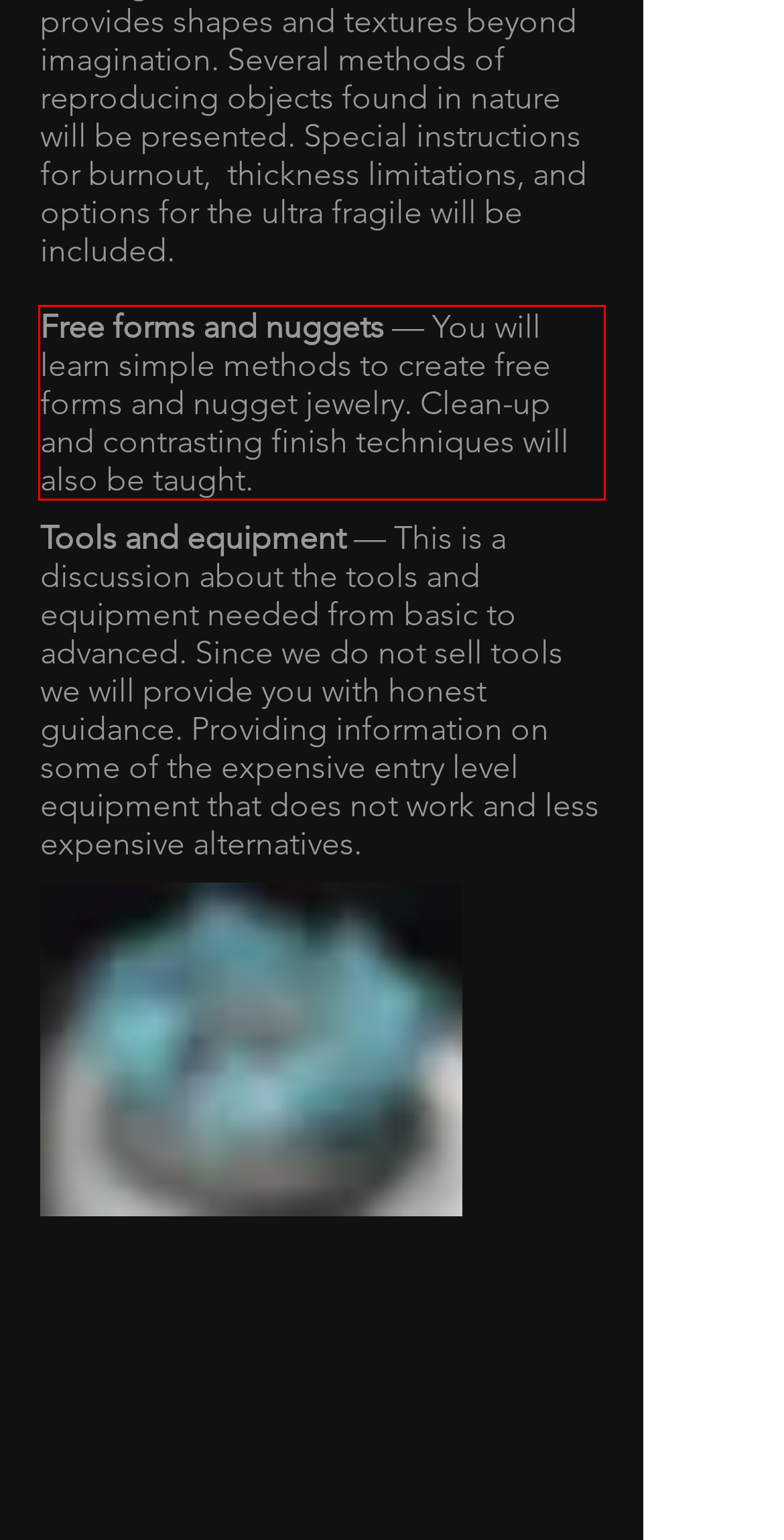Please perform OCR on the UI element surrounded by the red bounding box in the given webpage screenshot and extract its text content.

Free forms and nuggets — You will learn simple methods to create free forms and nugget jewelry. Clean-up and contrasting finish techniques will also be taught.